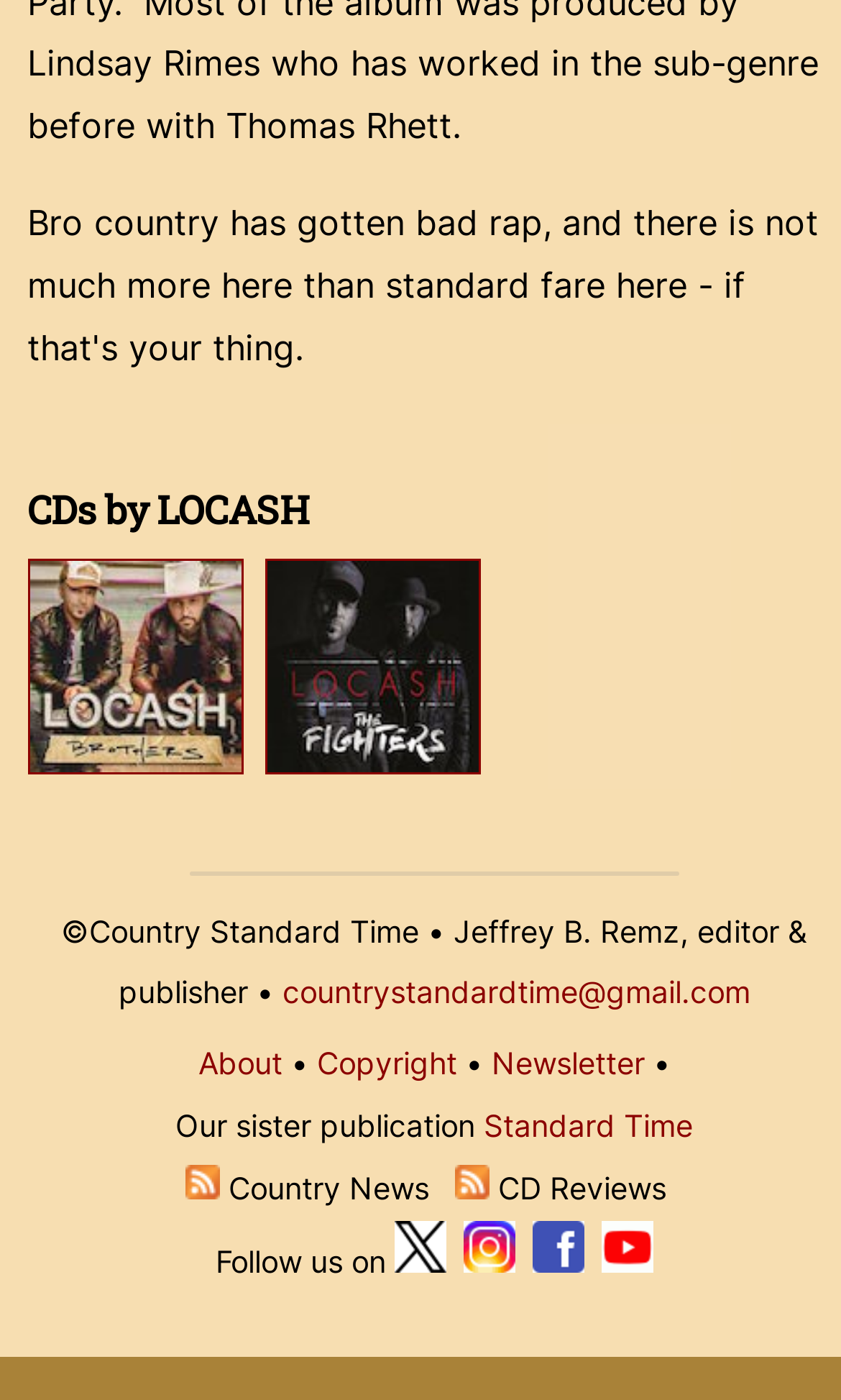Identify the bounding box for the UI element described as: "parent_node: Follow us on title="Twitter"". Ensure the coordinates are four float numbers between 0 and 1, formatted as [left, top, right, bottom].

[0.469, 0.887, 0.53, 0.913]